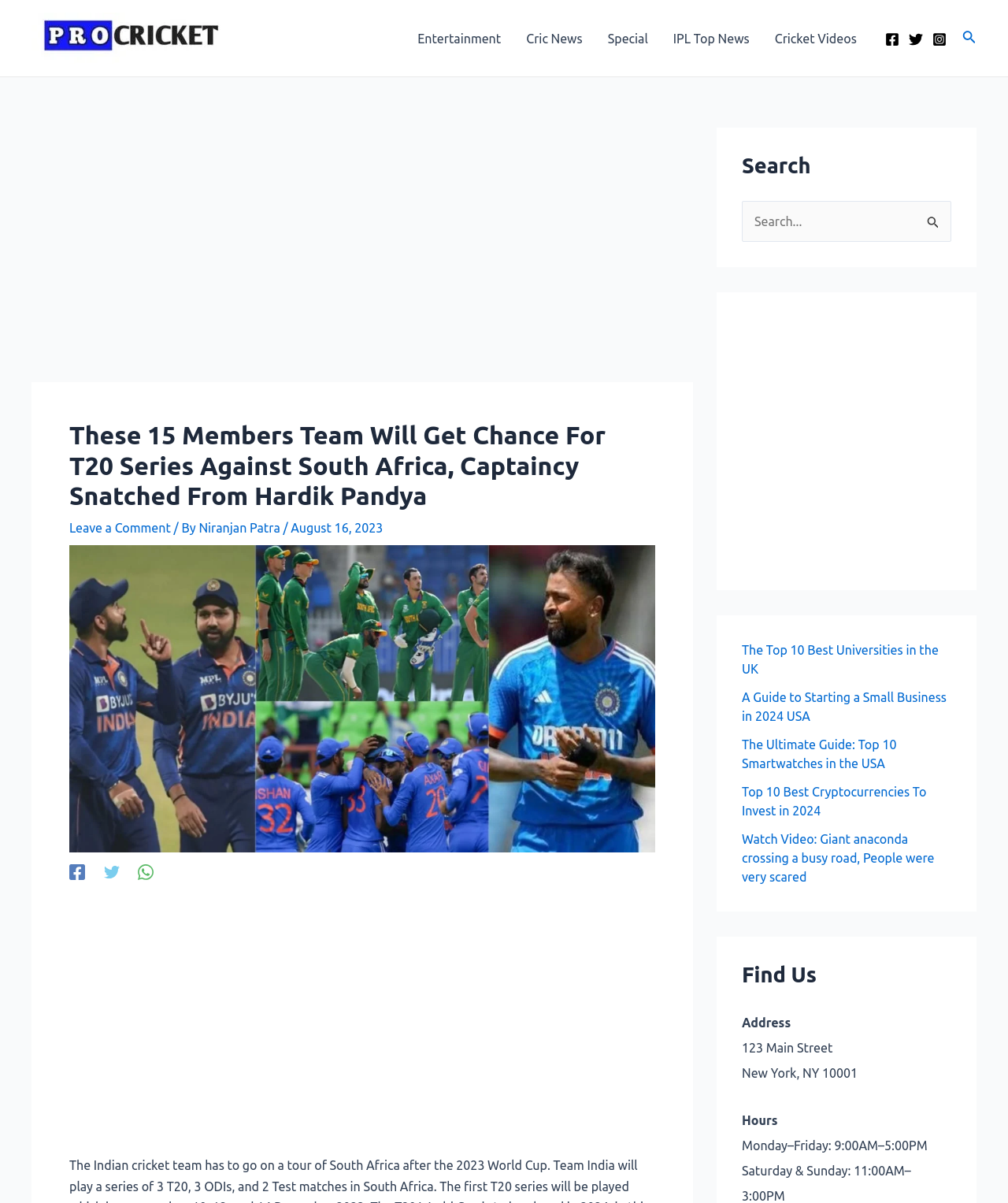Can you find the bounding box coordinates for the element that needs to be clicked to execute this instruction: "Search for something"? The coordinates should be given as four float numbers between 0 and 1, i.e., [left, top, right, bottom].

[0.736, 0.167, 0.944, 0.201]